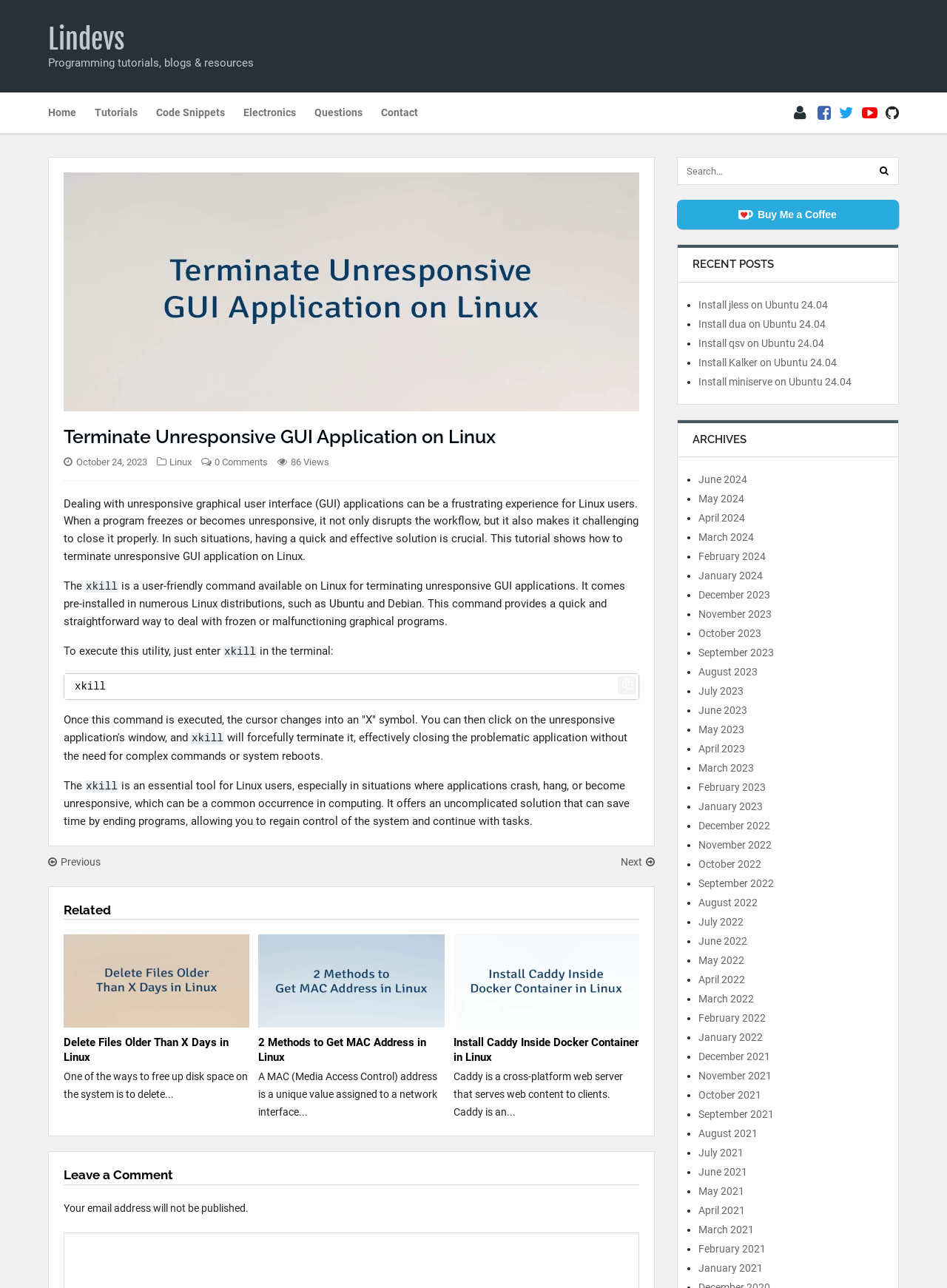What is the purpose of the 'xkill' command?
Look at the image and answer the question using a single word or phrase.

to terminate unresponsive GUI applications